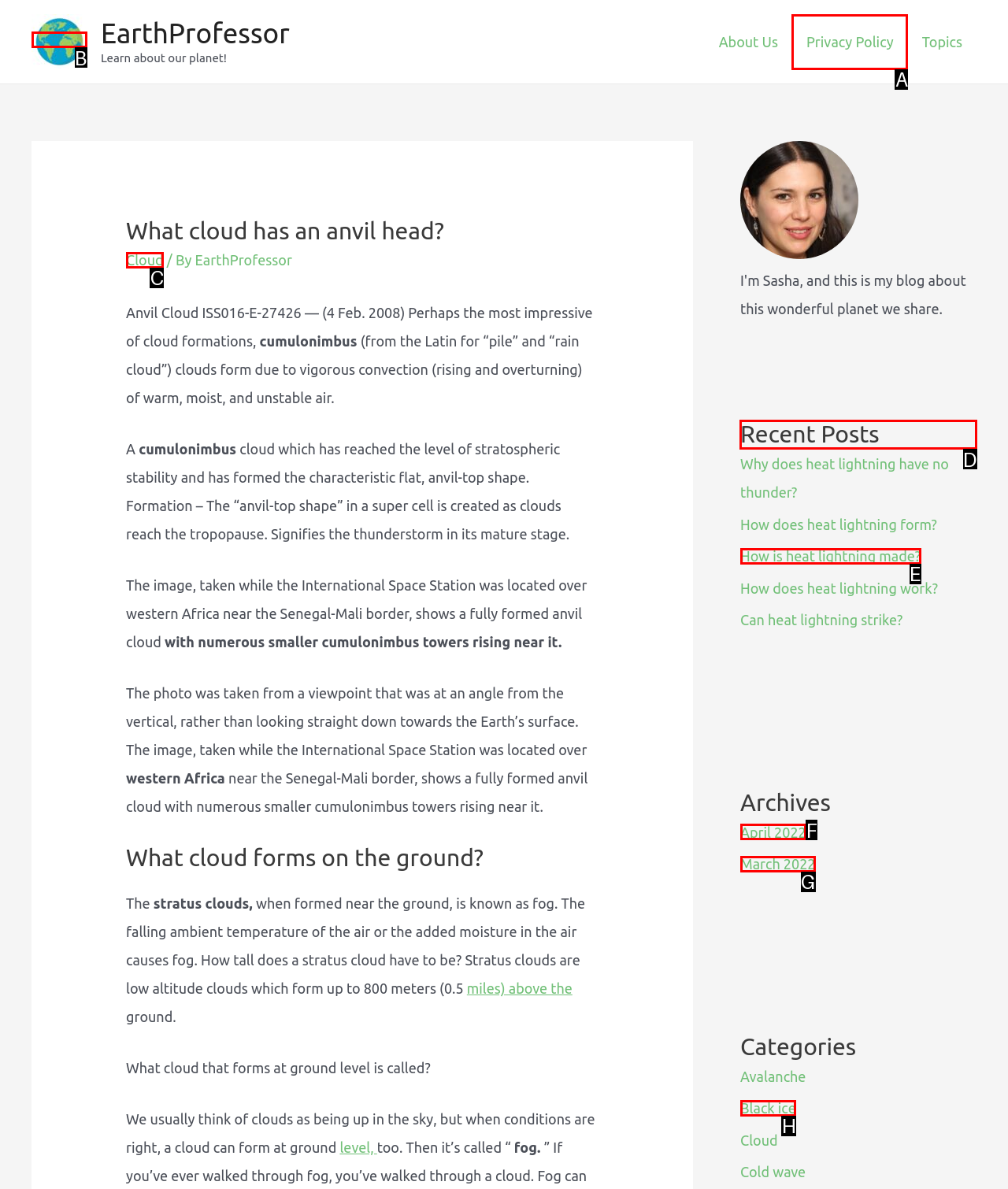Identify the correct UI element to click to achieve the task: View recent posts.
Answer with the letter of the appropriate option from the choices given.

D